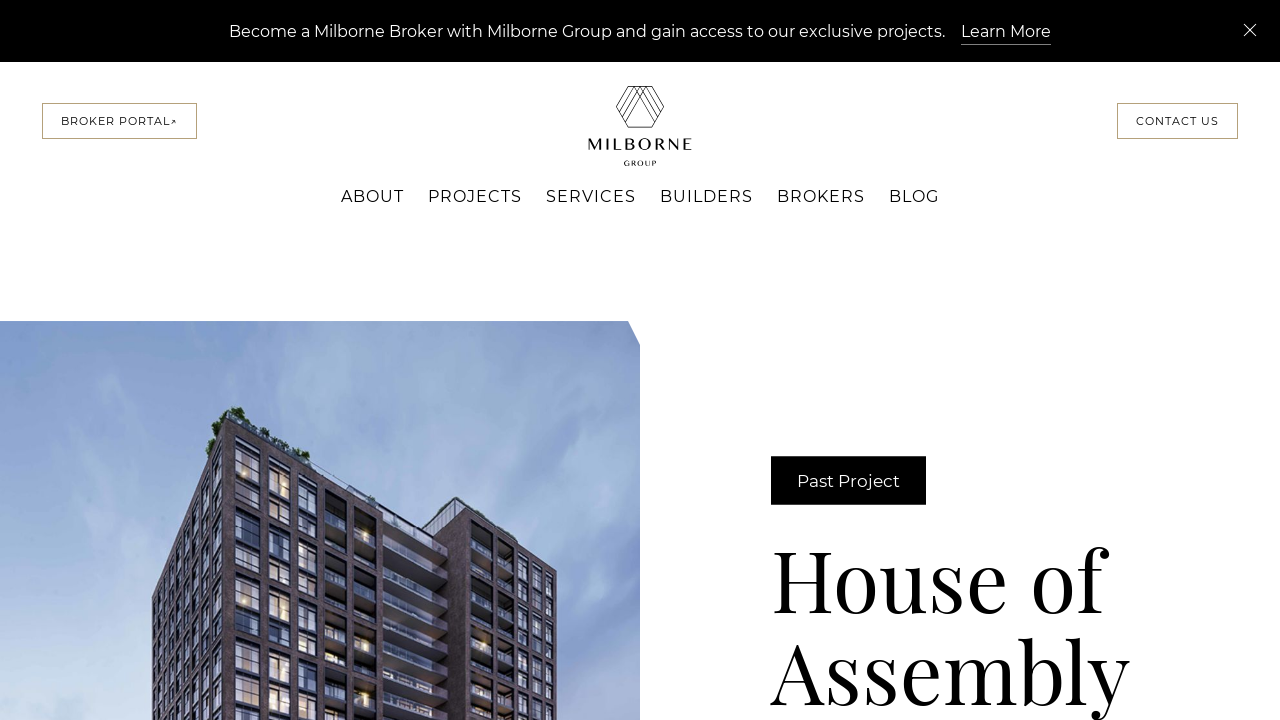Identify the bounding box coordinates for the element you need to click to achieve the following task: "Read about the House of Assembly project". Provide the bounding box coordinates as four float numbers between 0 and 1, in the form [left, top, right, bottom].

[0.602, 0.738, 0.981, 0.994]